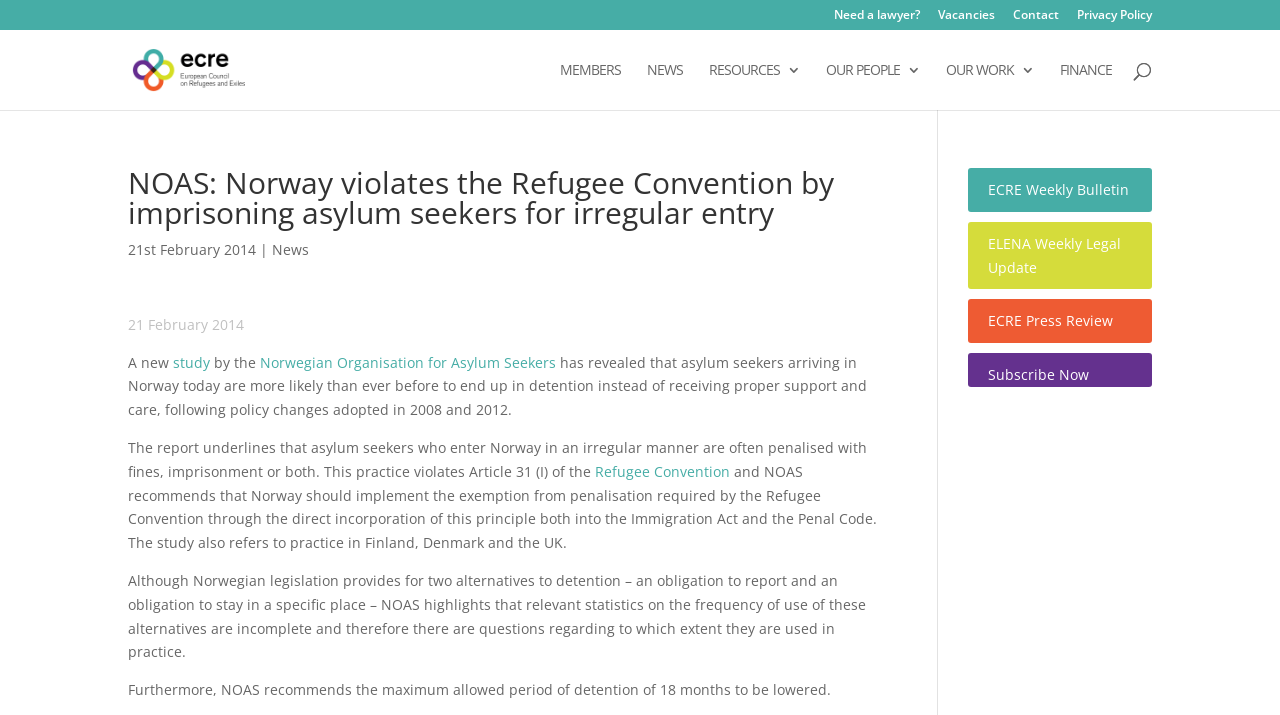Generate the text of the webpage's primary heading.

NOAS: Norway violates the Refugee Convention by imprisoning asylum seekers for irregular entry